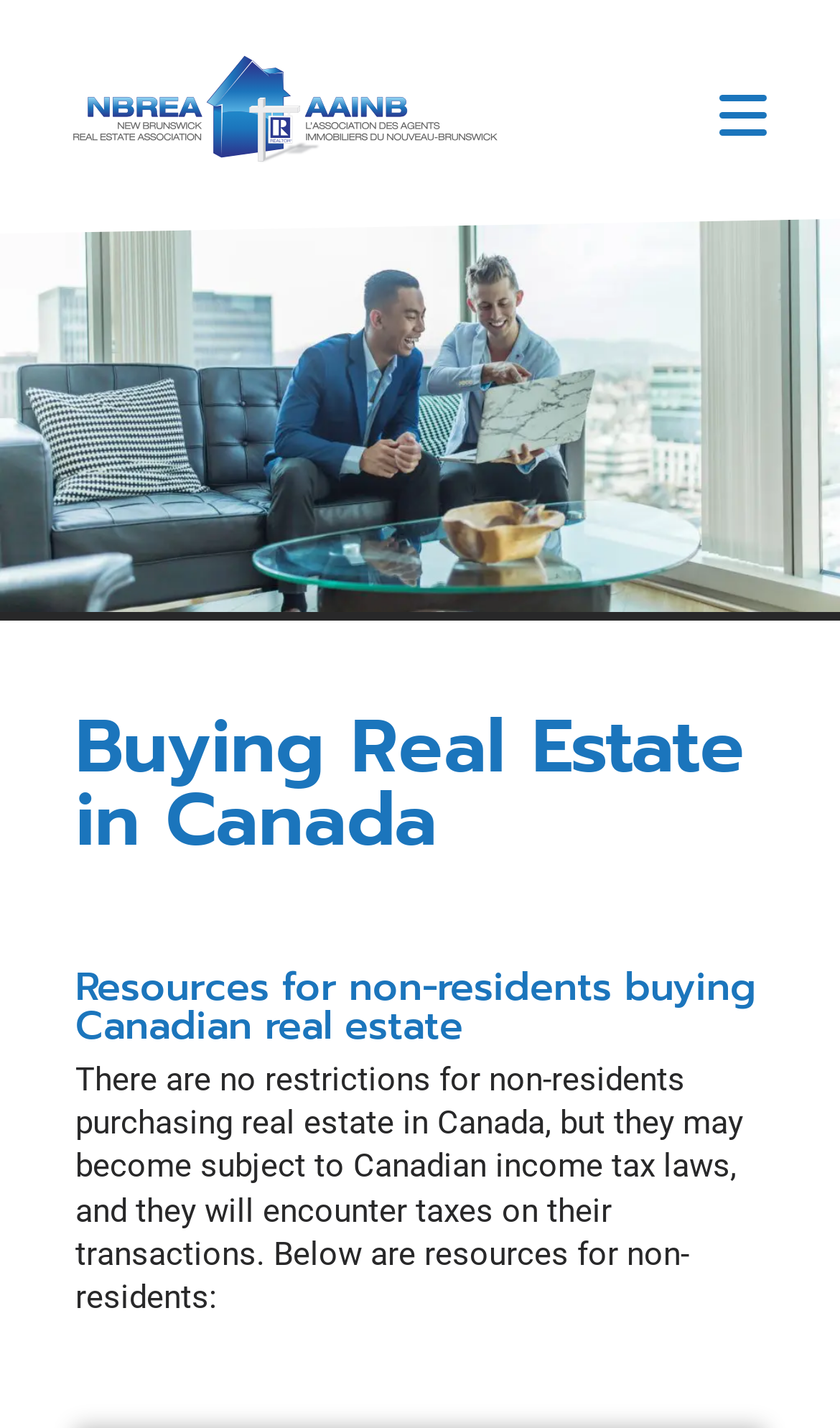Identify the bounding box coordinates for the UI element that matches this description: "Office of the Registrar".

[0.092, 0.432, 0.851, 0.461]